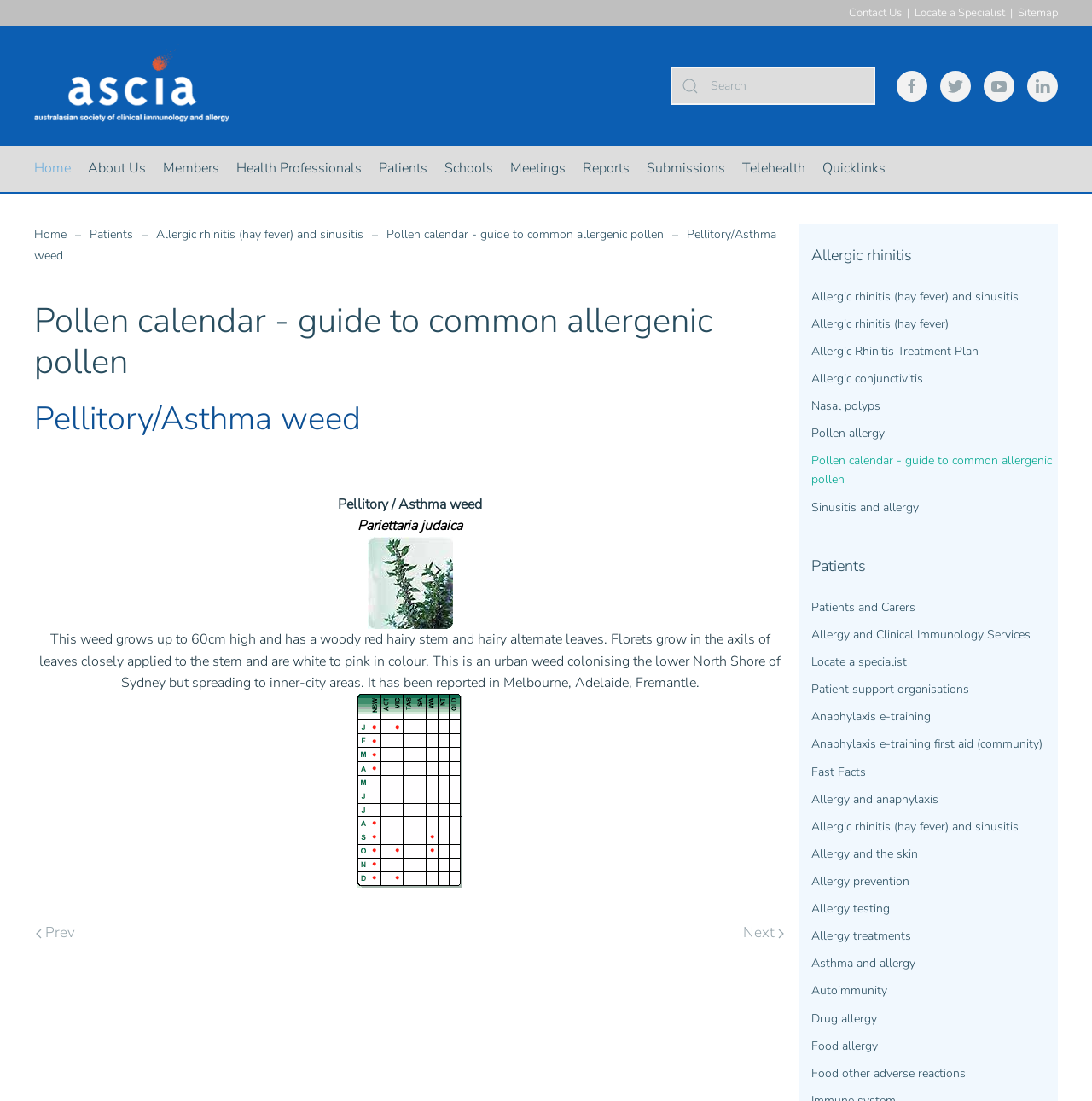How many links are there in the breadcrumb navigation?
Answer the question with detailed information derived from the image.

The breadcrumb navigation is located at the top of the webpage, and it contains links to 'Home', 'Patients', 'Allergic rhinitis (hay fever) and sinusitis', 'Pollen calendar - guide to common allergenic pollen', and 'Pellitory/Asthma weed', which makes a total of 5 links.